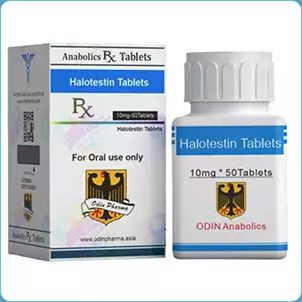Reply to the question with a single word or phrase:
What is the intended method of consumption?

Oral use only